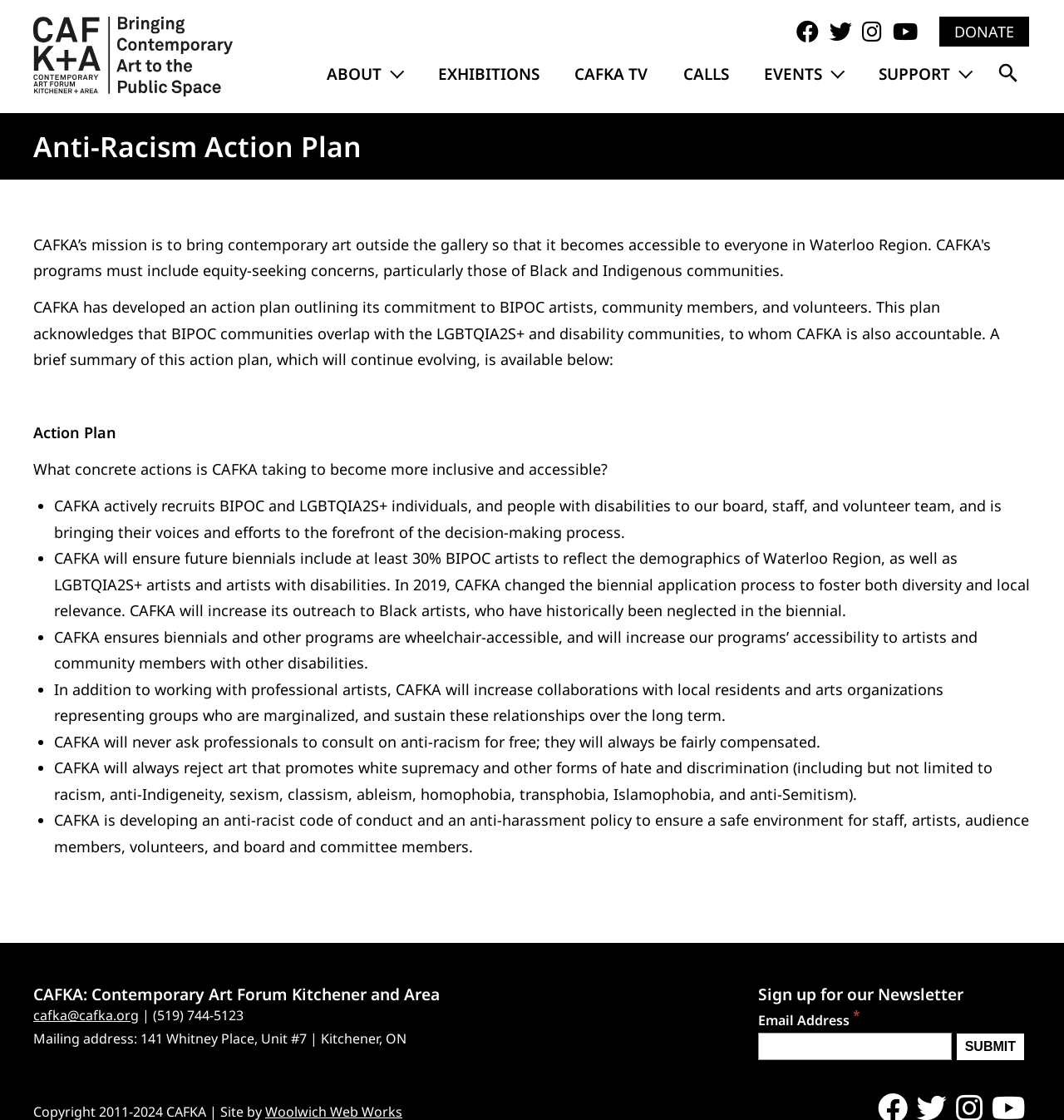Please indicate the bounding box coordinates of the element's region to be clicked to achieve the instruction: "Call the phone number". Provide the coordinates as four float numbers between 0 and 1, i.e., [left, top, right, bottom].

None